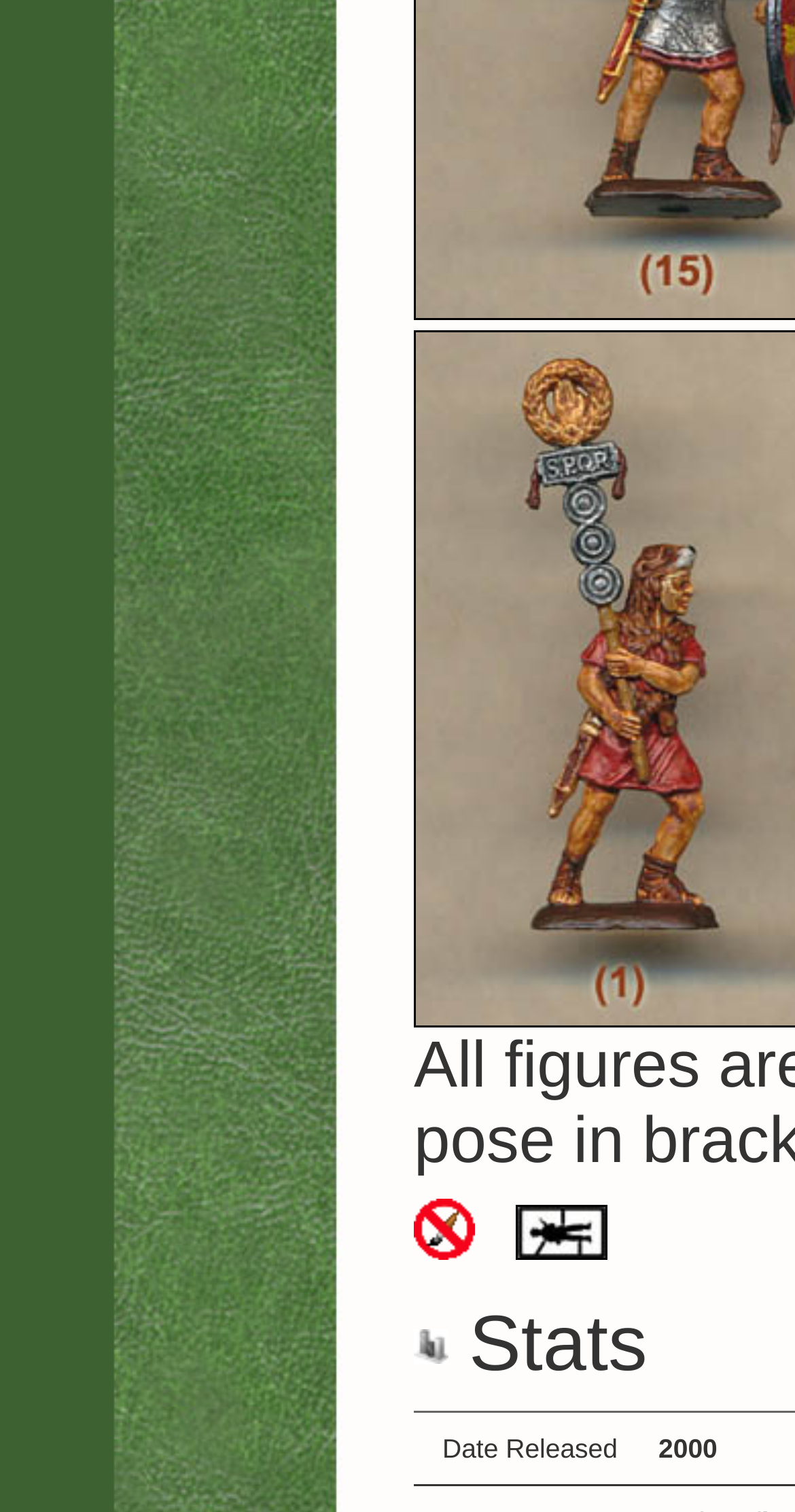Given the description name="ctl00$ContentPlaceHolder3$ibViewOtherScans" title="View unpainted figures", predict the bounding box coordinates of the UI element. Ensure the coordinates are in the format (top-left x, top-left y, bottom-right x, bottom-right y) and all values are between 0 and 1.

[0.521, 0.793, 0.597, 0.833]